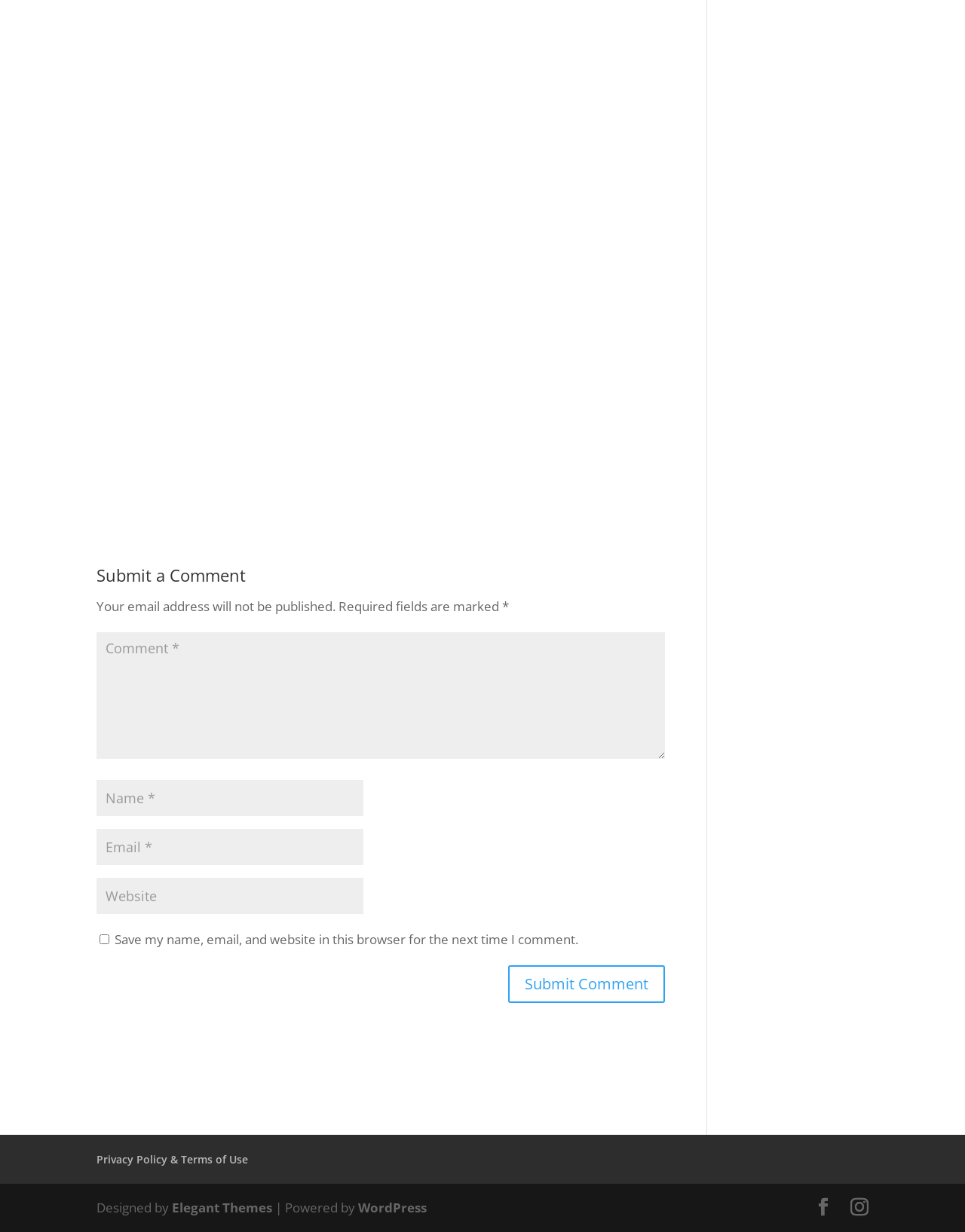Kindly determine the bounding box coordinates of the area that needs to be clicked to fulfill this instruction: "Submit the comment".

[0.527, 0.783, 0.689, 0.814]